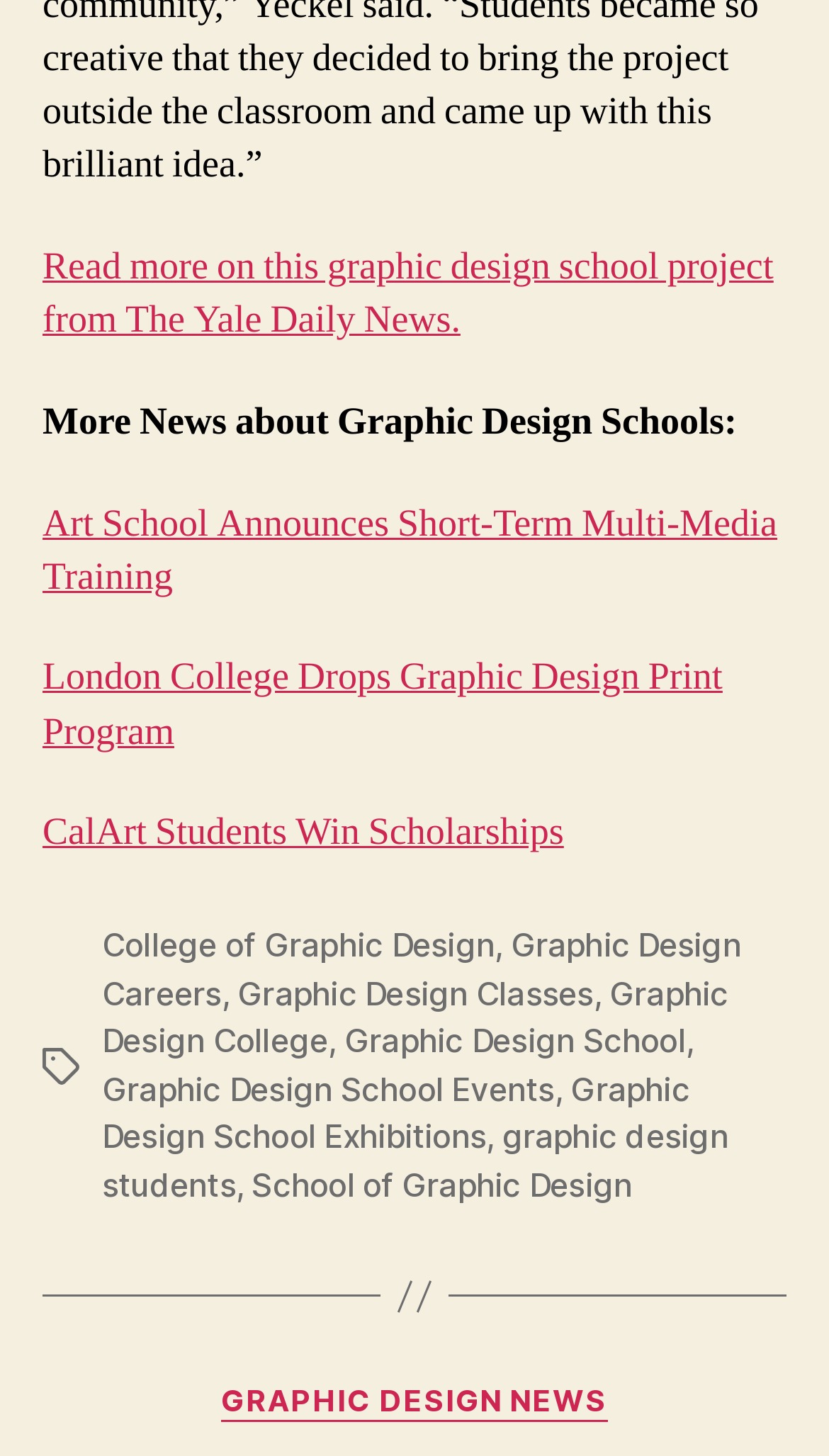Can you find the bounding box coordinates of the area I should click to execute the following instruction: "Browse tags related to graphic design"?

[0.049, 0.72, 0.138, 0.747]